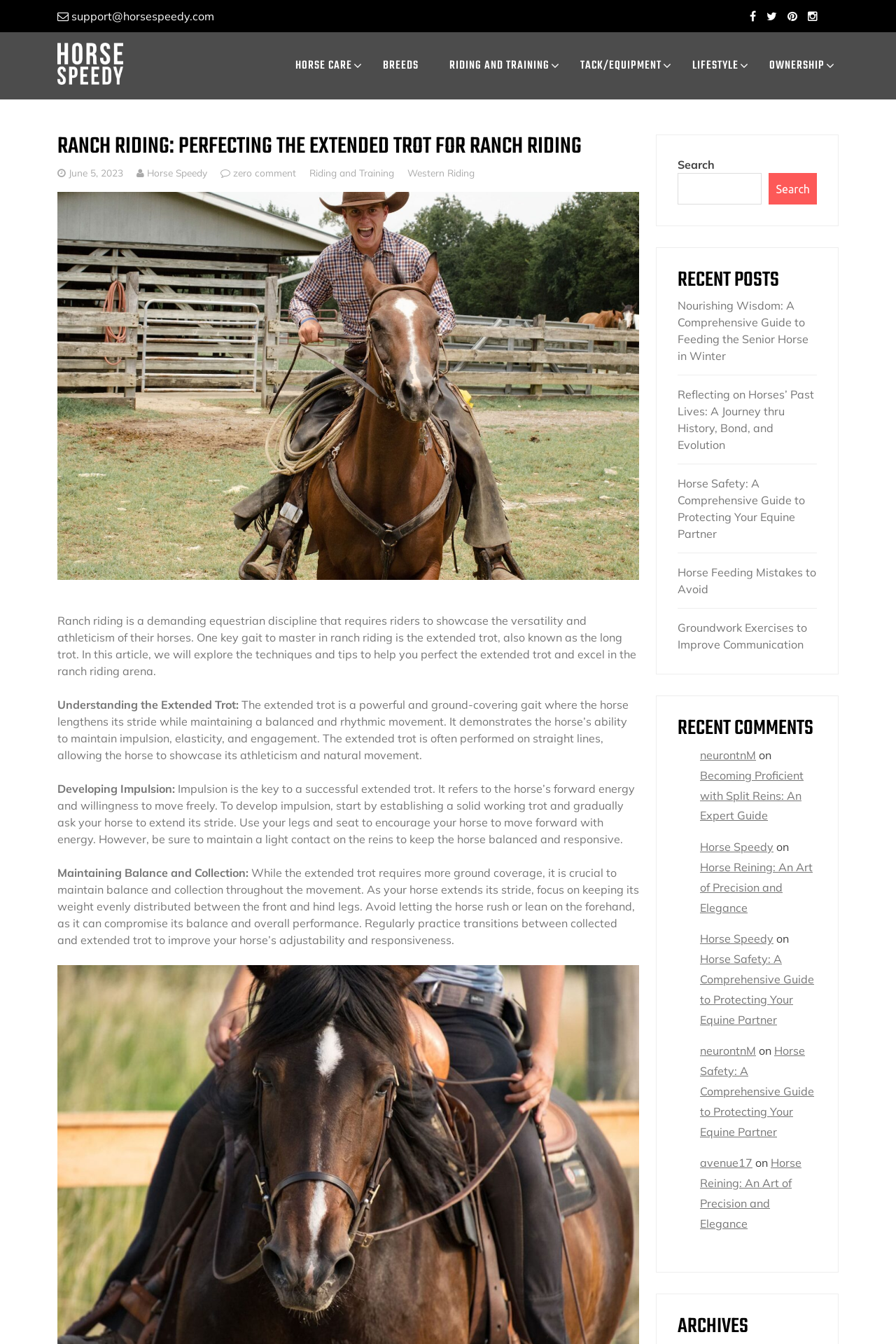What is the category of the article 'Nourishing Wisdom: A Comprehensive Guide to Feeding the Senior Horse in Winter'?
Using the information from the image, provide a comprehensive answer to the question.

The category of the article can be determined by looking at the link ' HORSE CARE' which is displayed above the article title, suggesting that the article belongs to the Horse Care category.